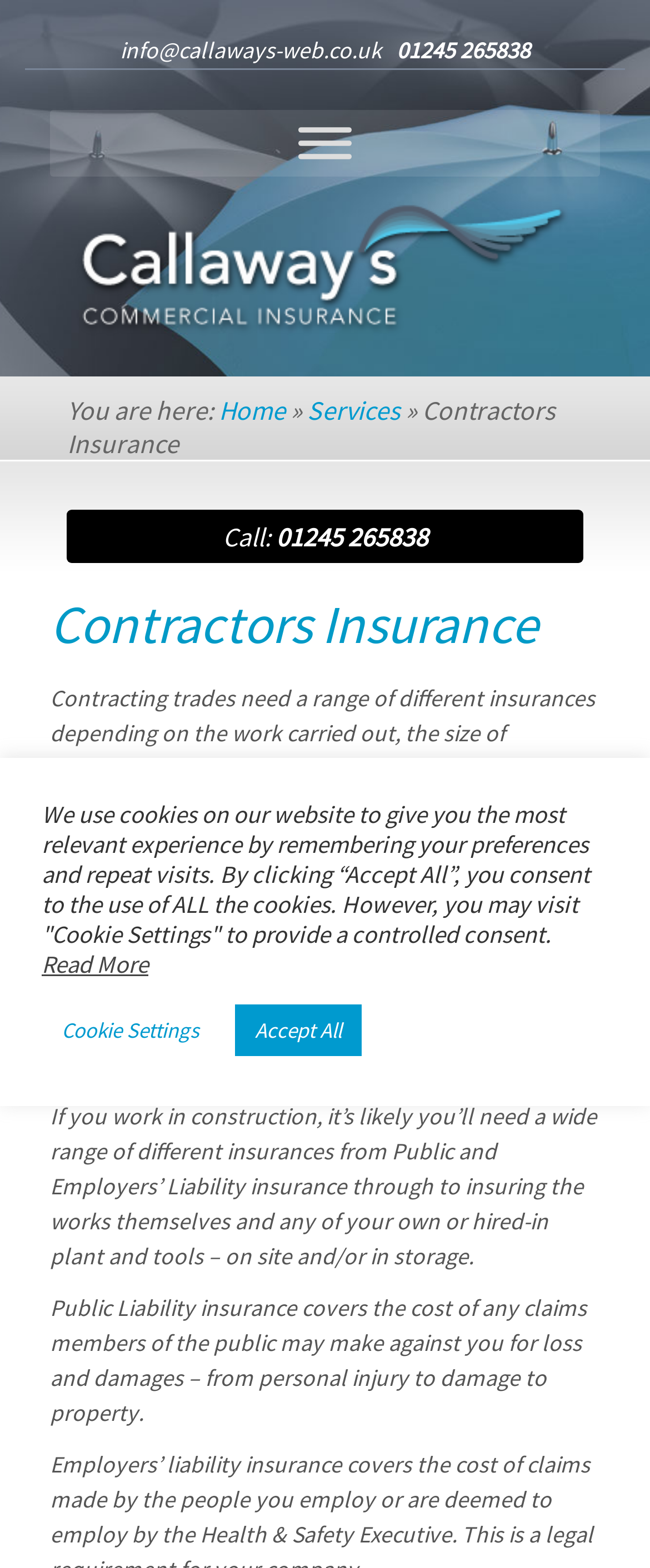Pinpoint the bounding box coordinates of the clickable area necessary to execute the following instruction: "Toggle the menu". The coordinates should be given as four float numbers between 0 and 1, namely [left, top, right, bottom].

[0.459, 0.081, 0.541, 0.102]